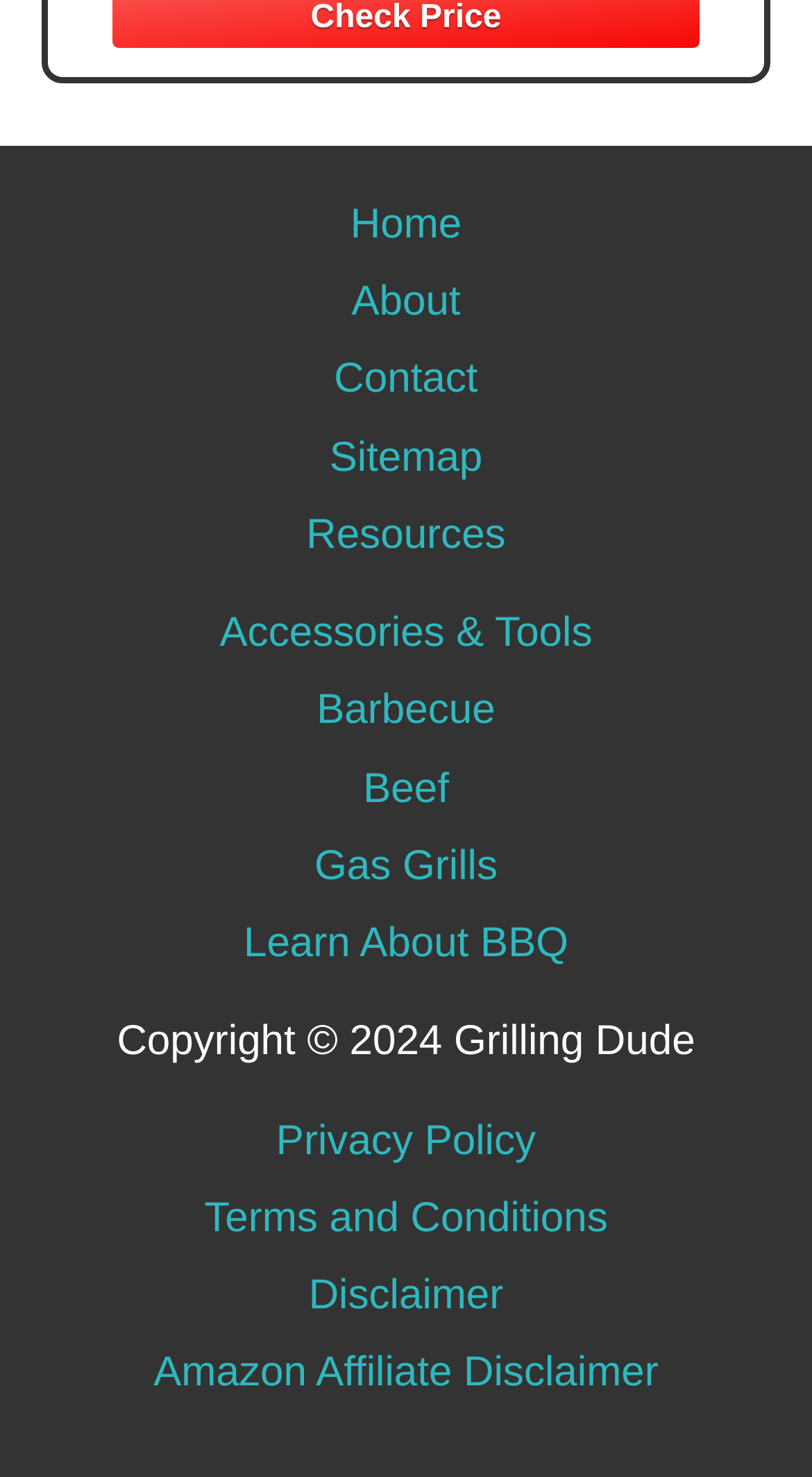From the details in the image, provide a thorough response to the question: What is the last link in the first footer widget?

I looked at the links under the 'Footer Widget 1' section and found that the last link is 'Learn About BBQ'.